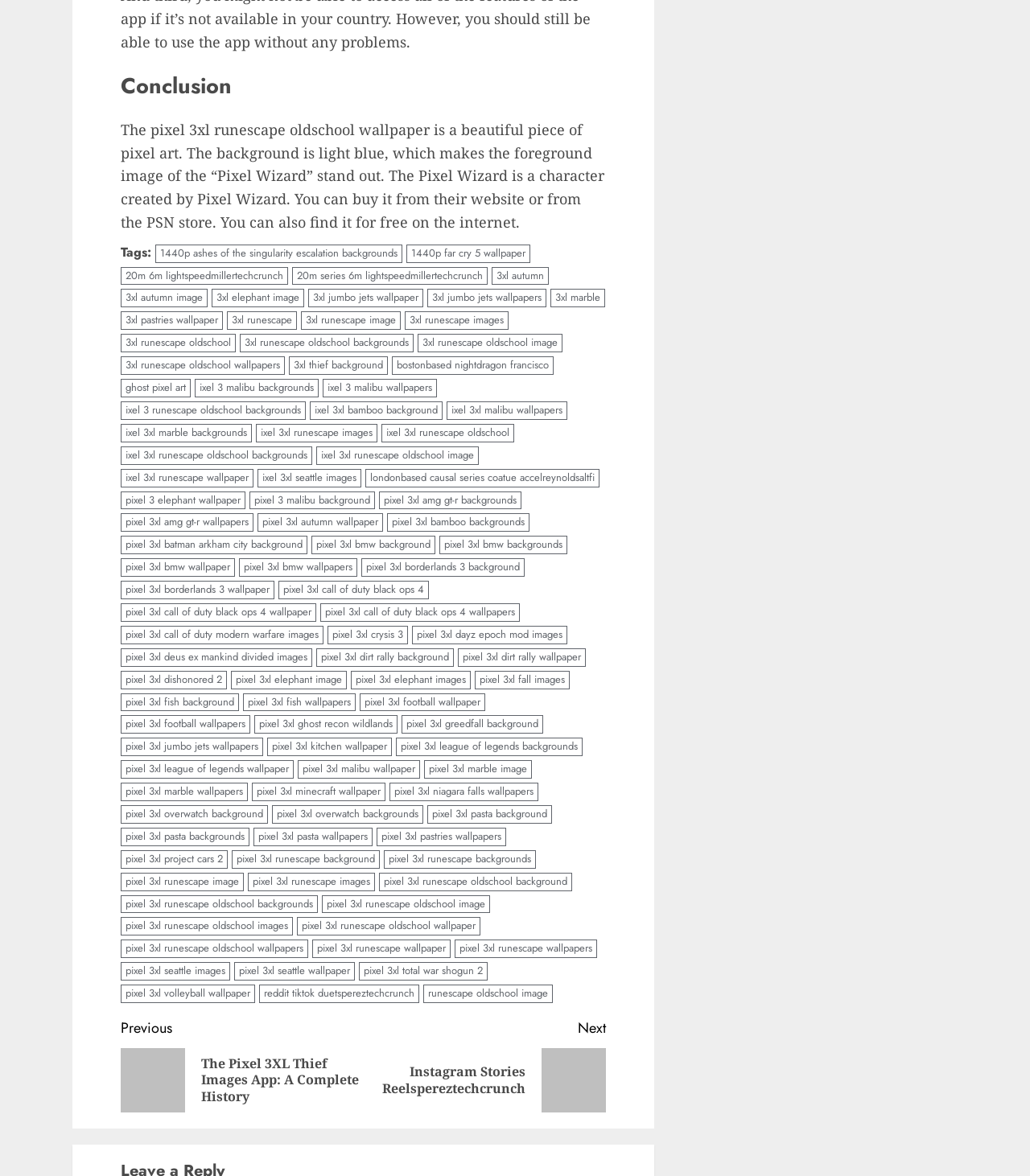Respond with a single word or phrase for the following question: 
What is the background color of the Pixel Wizard image?

Light blue